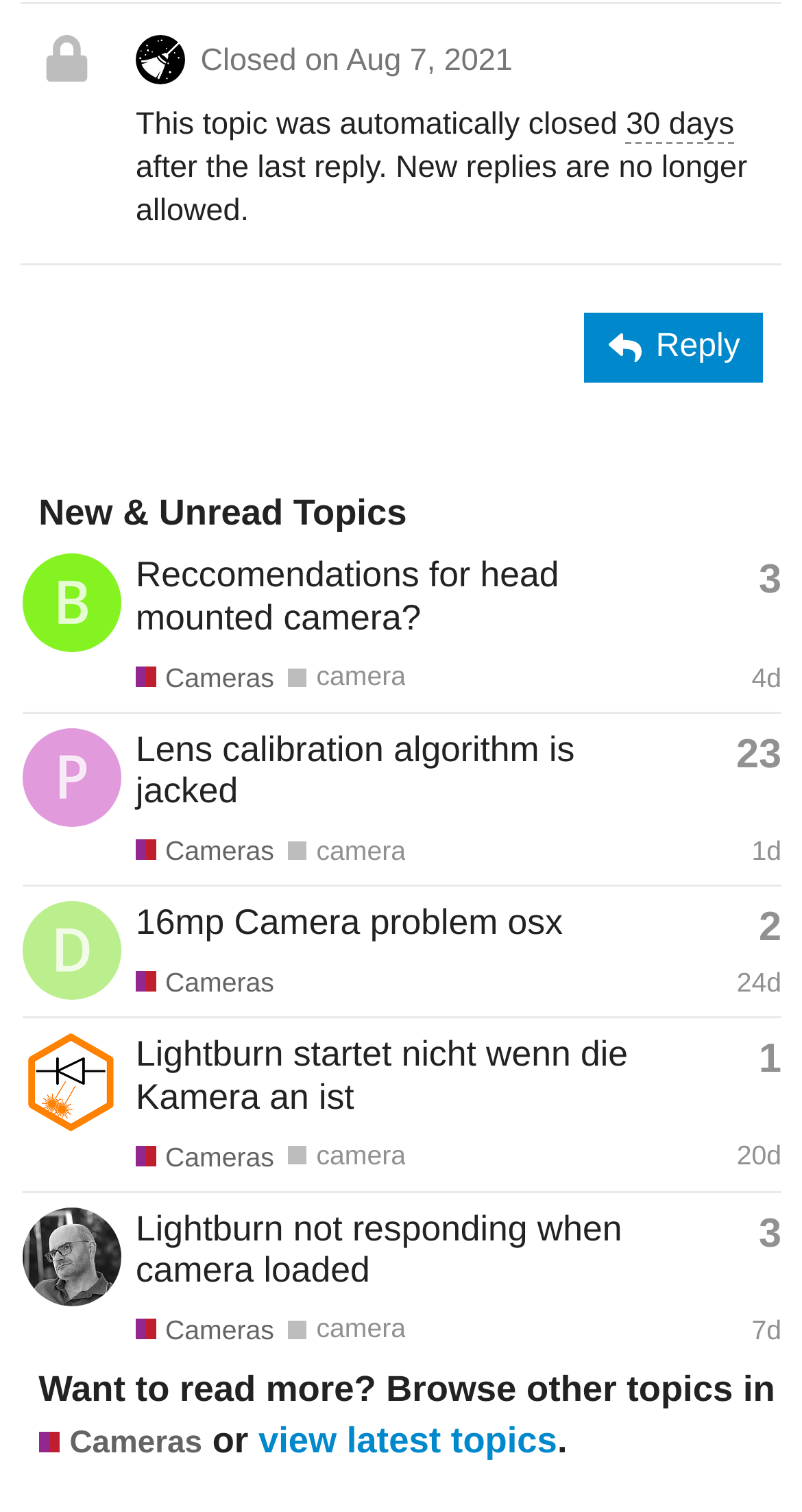What is the title of the first topic?
Respond to the question with a single word or phrase according to the image.

Reccomendations for head mounted camera?